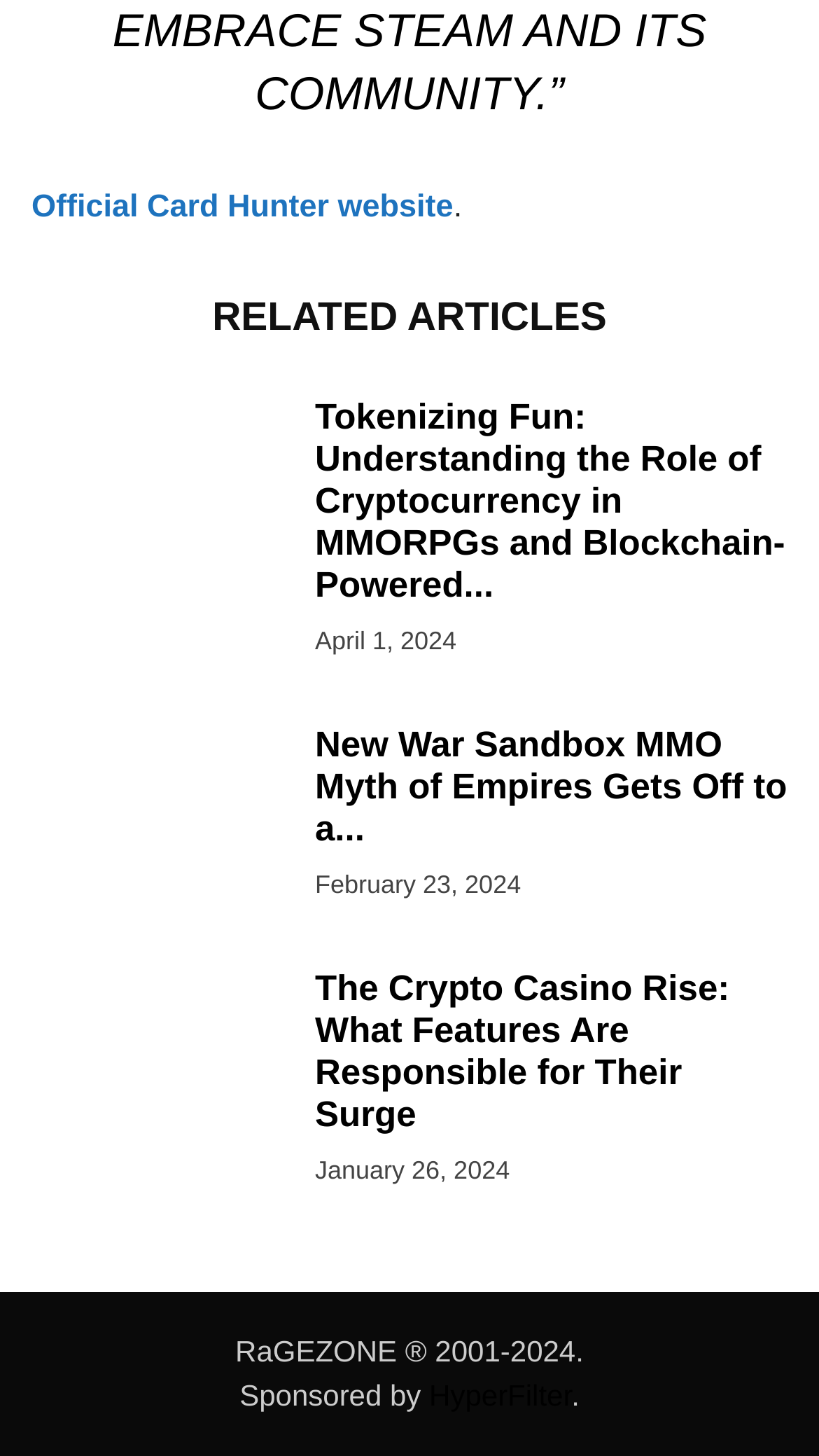Bounding box coordinates are to be given in the format (top-left x, top-left y, bottom-right x, bottom-right y). All values must be floating point numbers between 0 and 1. Provide the bounding box coordinate for the UI element described as: HyperFilter

[0.524, 0.947, 0.698, 0.97]